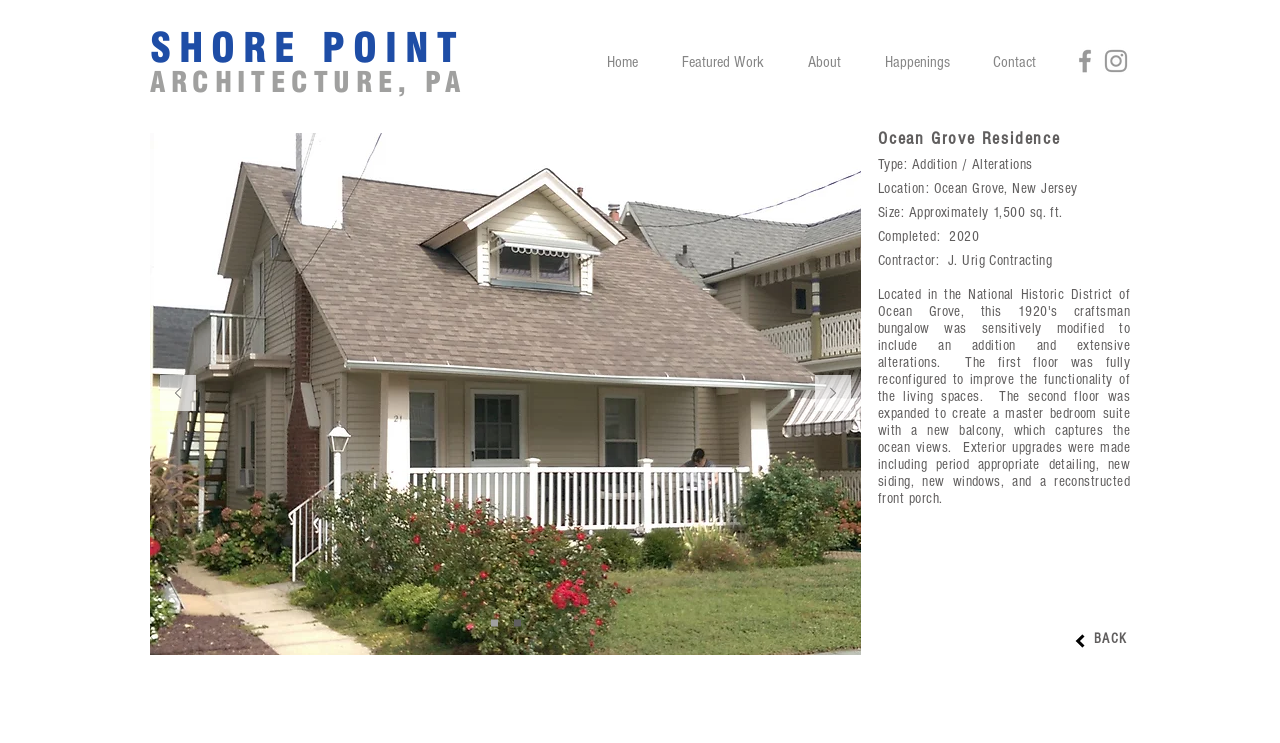Analyze the image and answer the question with as much detail as possible: 
What is the location of the residence?

I found the answer by looking at the static text element with the bounding box coordinates [0.686, 0.243, 0.842, 0.265], which contains the text 'Location: Ocean Grove, New Jersey'.